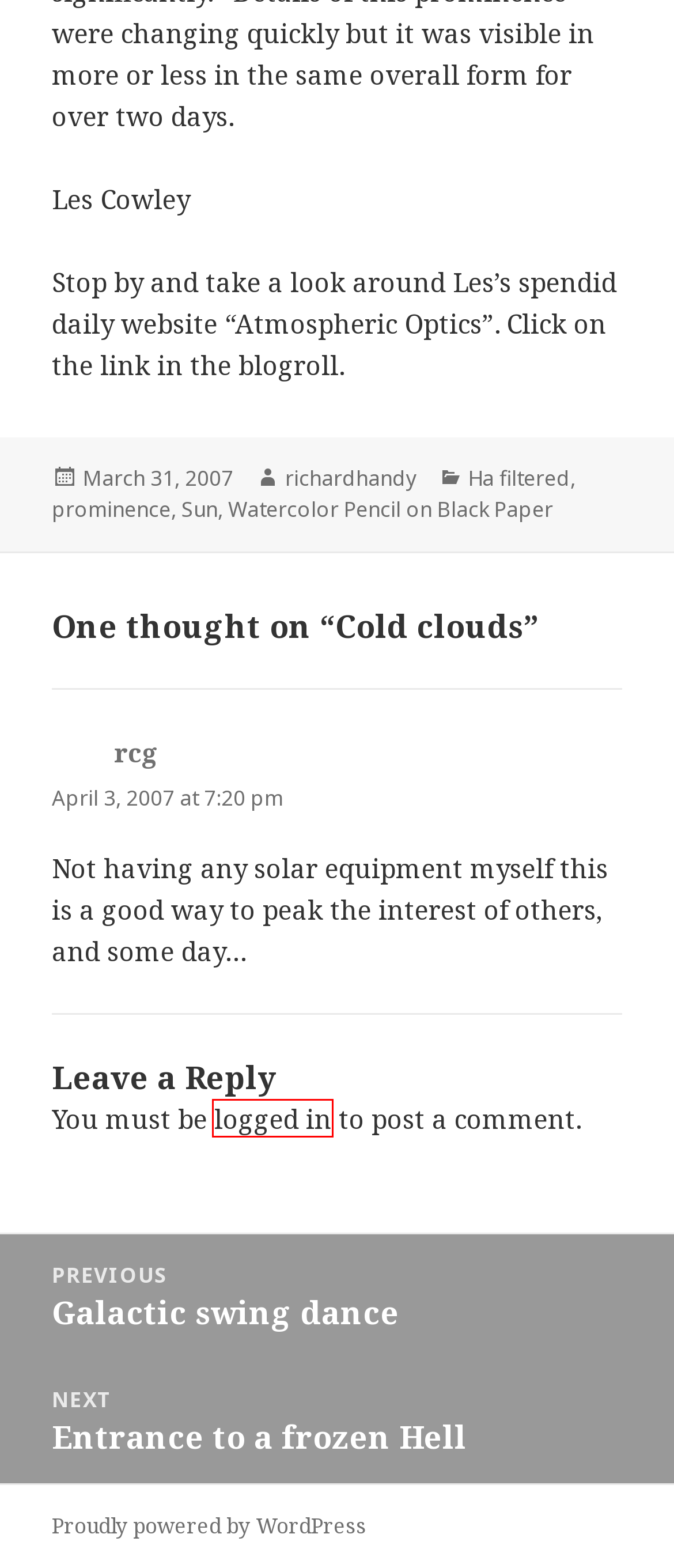Consider the screenshot of a webpage with a red bounding box around an element. Select the webpage description that best corresponds to the new page after clicking the element inside the red bounding box. Here are the candidates:
A. Galactic swing dance – Astronomy Sketch of the Day
B. Blog Tool, Publishing Platform, and CMS – WordPress.org
C. Ha filtered – Astronomy Sketch of the Day
D. prominence – Astronomy Sketch of the Day
E. Log In ‹ Astronomy Sketch of the Day — WordPress
F. Sun – Astronomy Sketch of the Day
G. richardhandy – Astronomy Sketch of the Day
H. Entrance to a frozen Hell – Astronomy Sketch of the Day

E